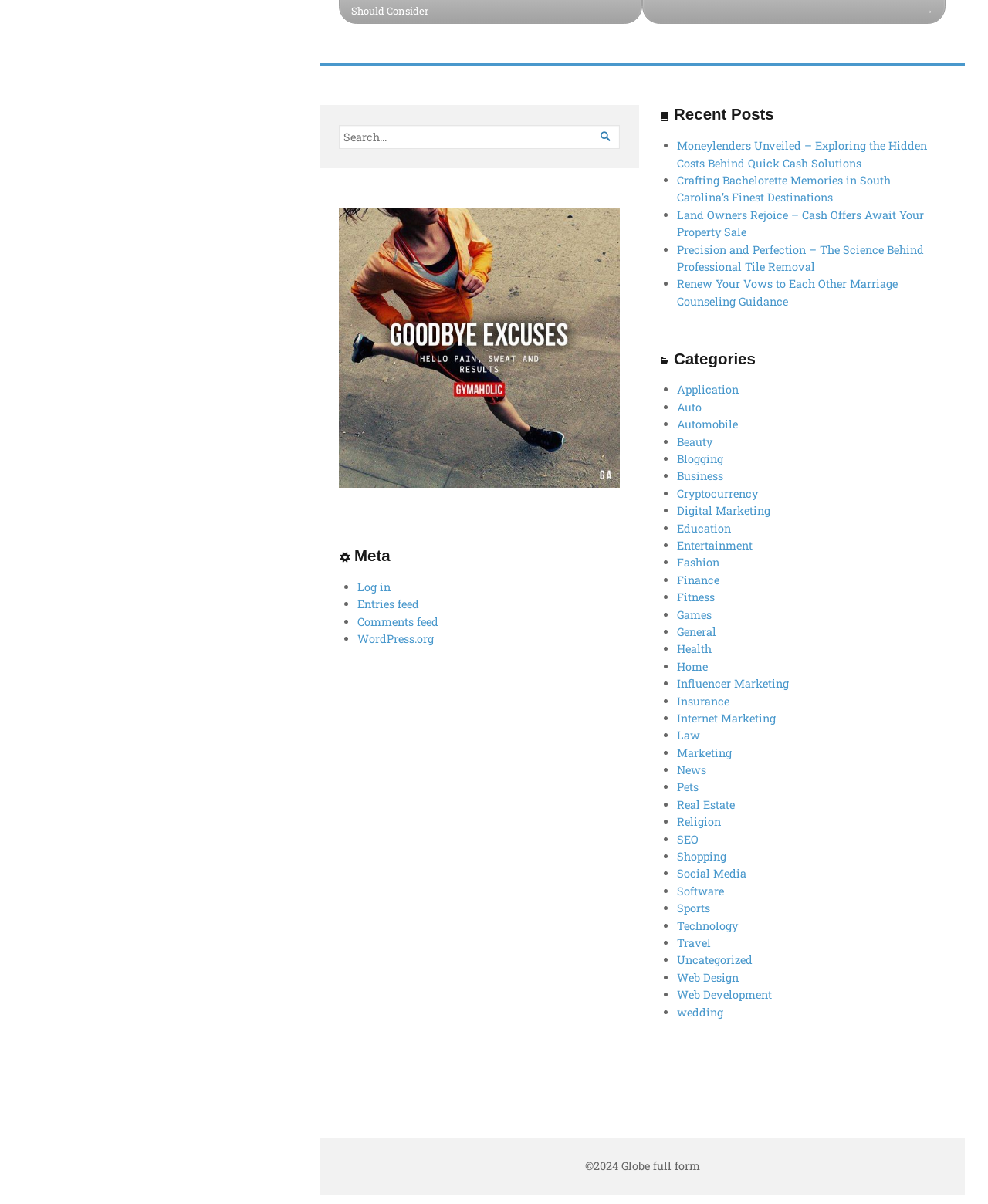Given the description of a UI element: "Log in", identify the bounding box coordinates of the matching element in the webpage screenshot.

[0.362, 0.481, 0.395, 0.493]